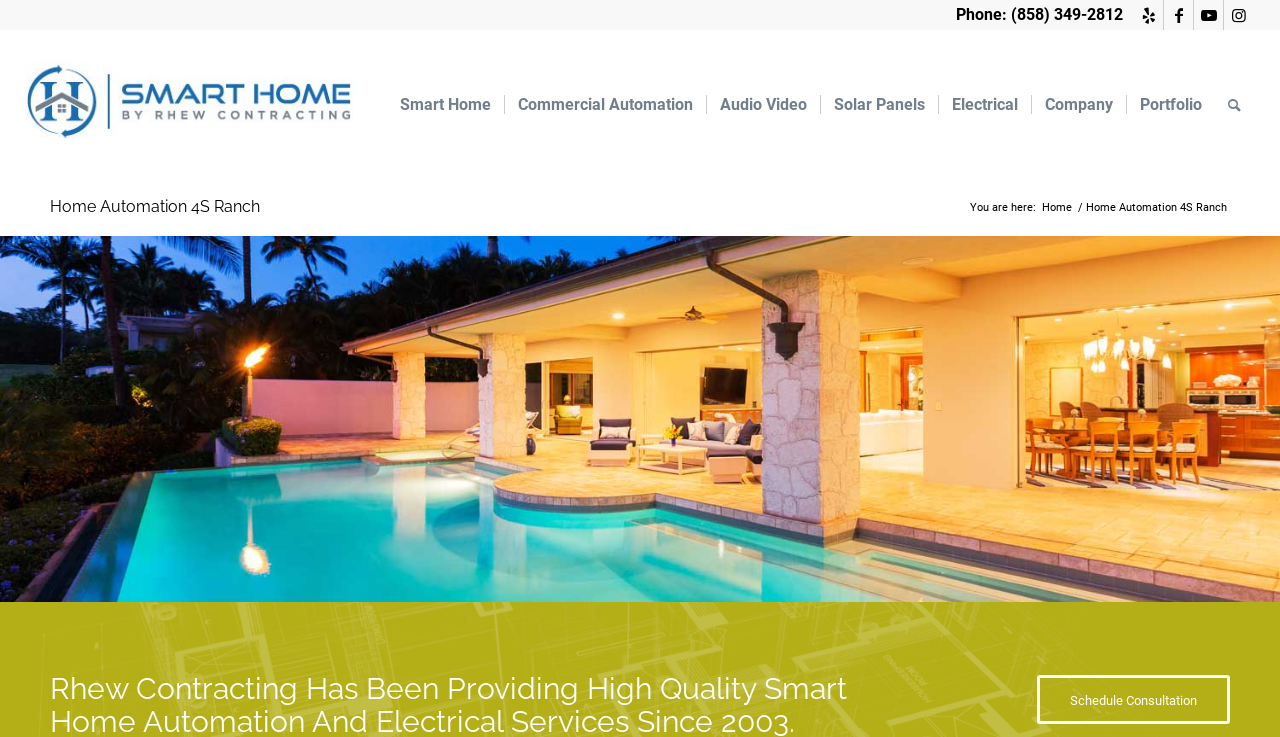Determine the bounding box coordinates for the UI element described. Format the coordinates as (top-left x, top-left y, bottom-right x, bottom-right y) and ensure all values are between 0 and 1. Element description: Solar Panels

[0.641, 0.041, 0.733, 0.244]